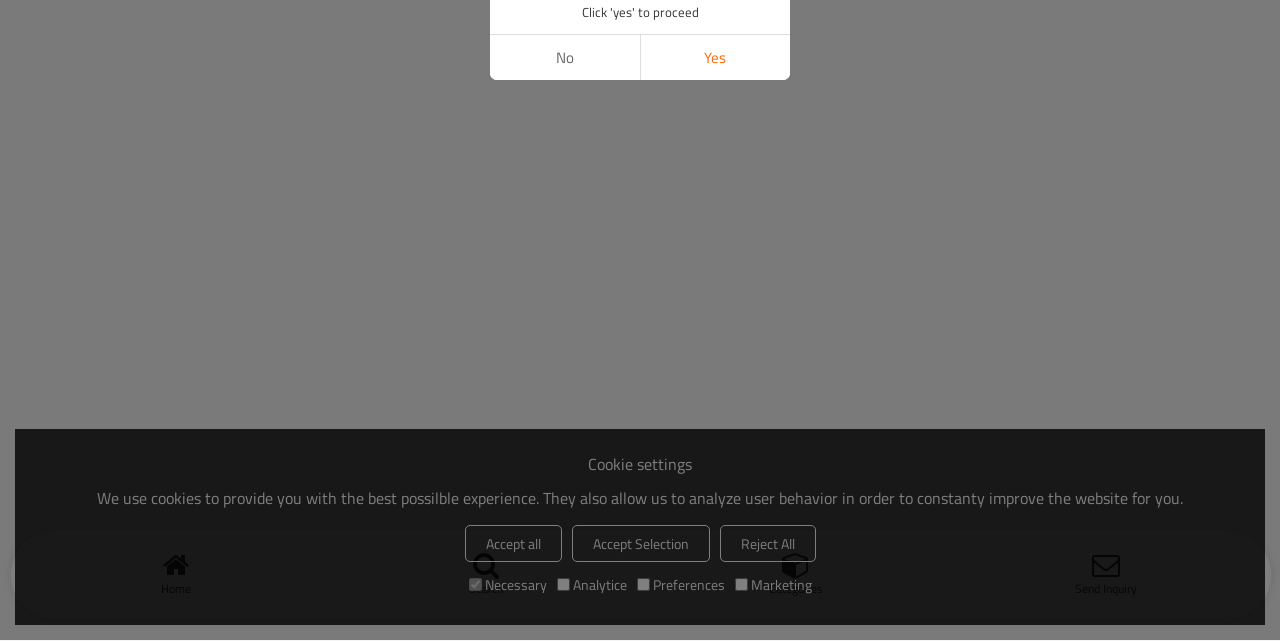Identify and provide the bounding box coordinates of the UI element described: "Accept Selection". The coordinates should be formatted as [left, top, right, bottom], with each number being a float between 0 and 1.

[0.446, 0.819, 0.554, 0.877]